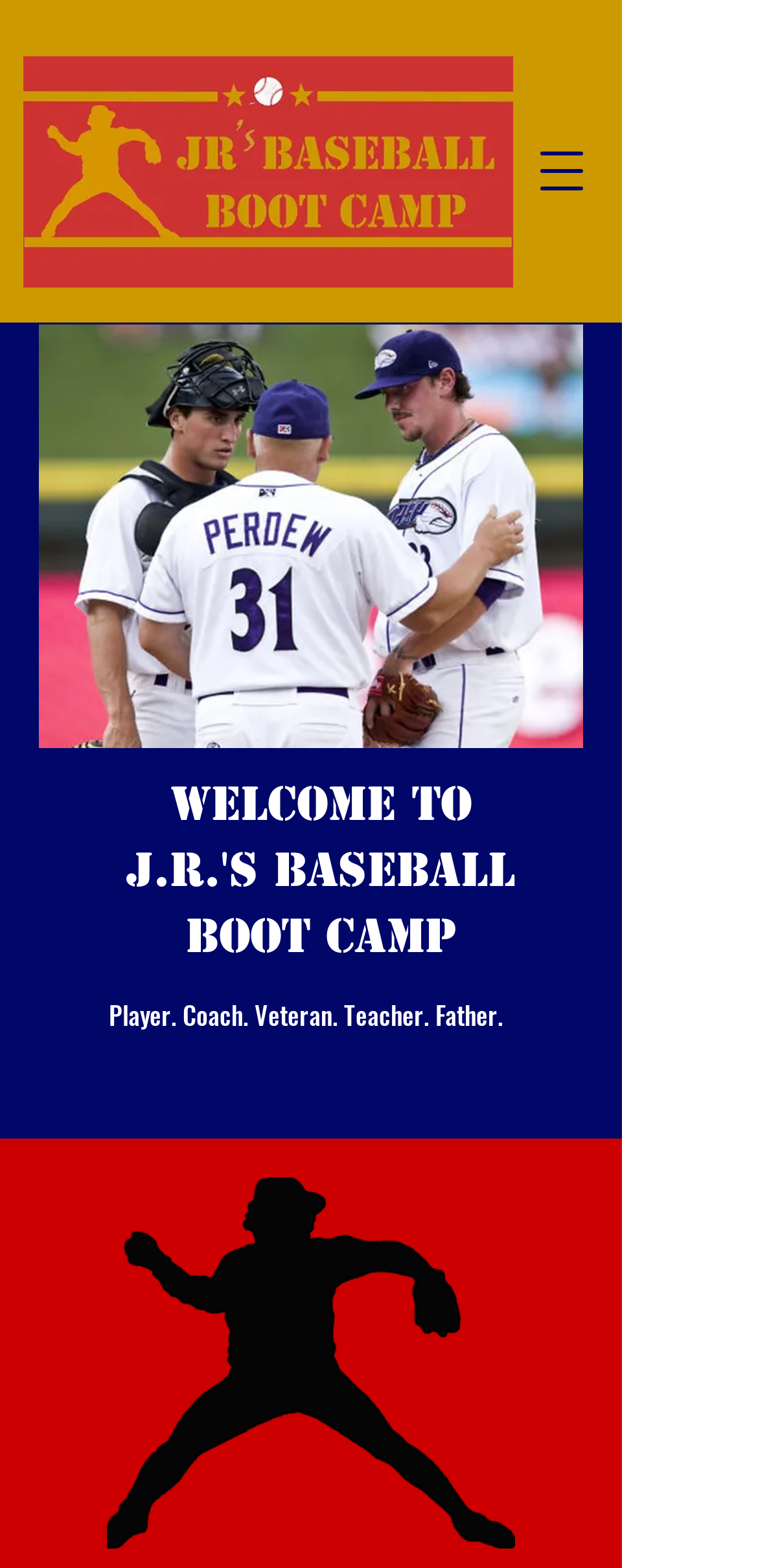Answer the question below using just one word or a short phrase: 
What is the position of the logo image?

Top-left